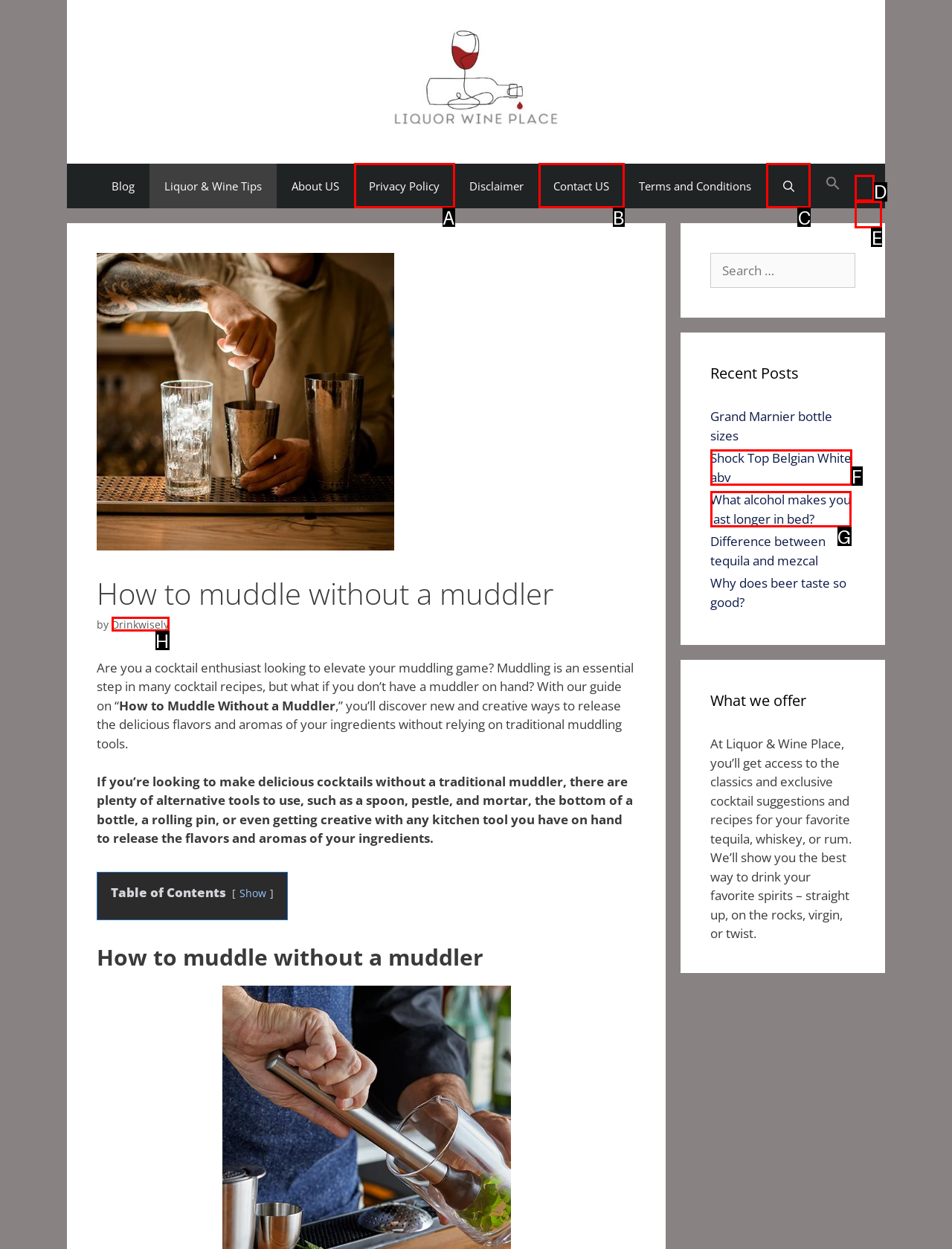What option should you select to complete this task: Search for a keyword? Indicate your answer by providing the letter only.

D